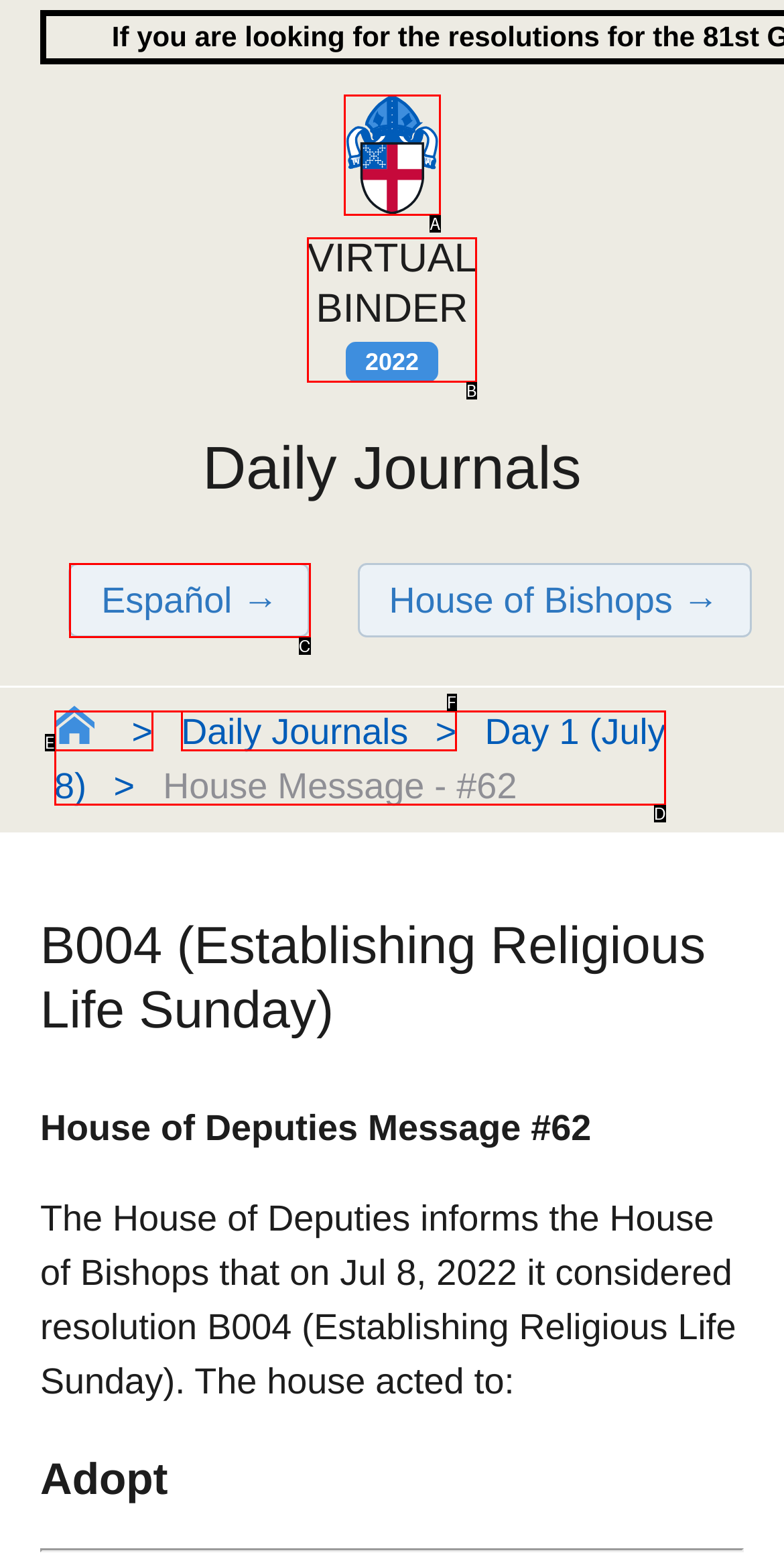Determine the HTML element that aligns with the description: Español
Answer by stating the letter of the appropriate option from the available choices.

C